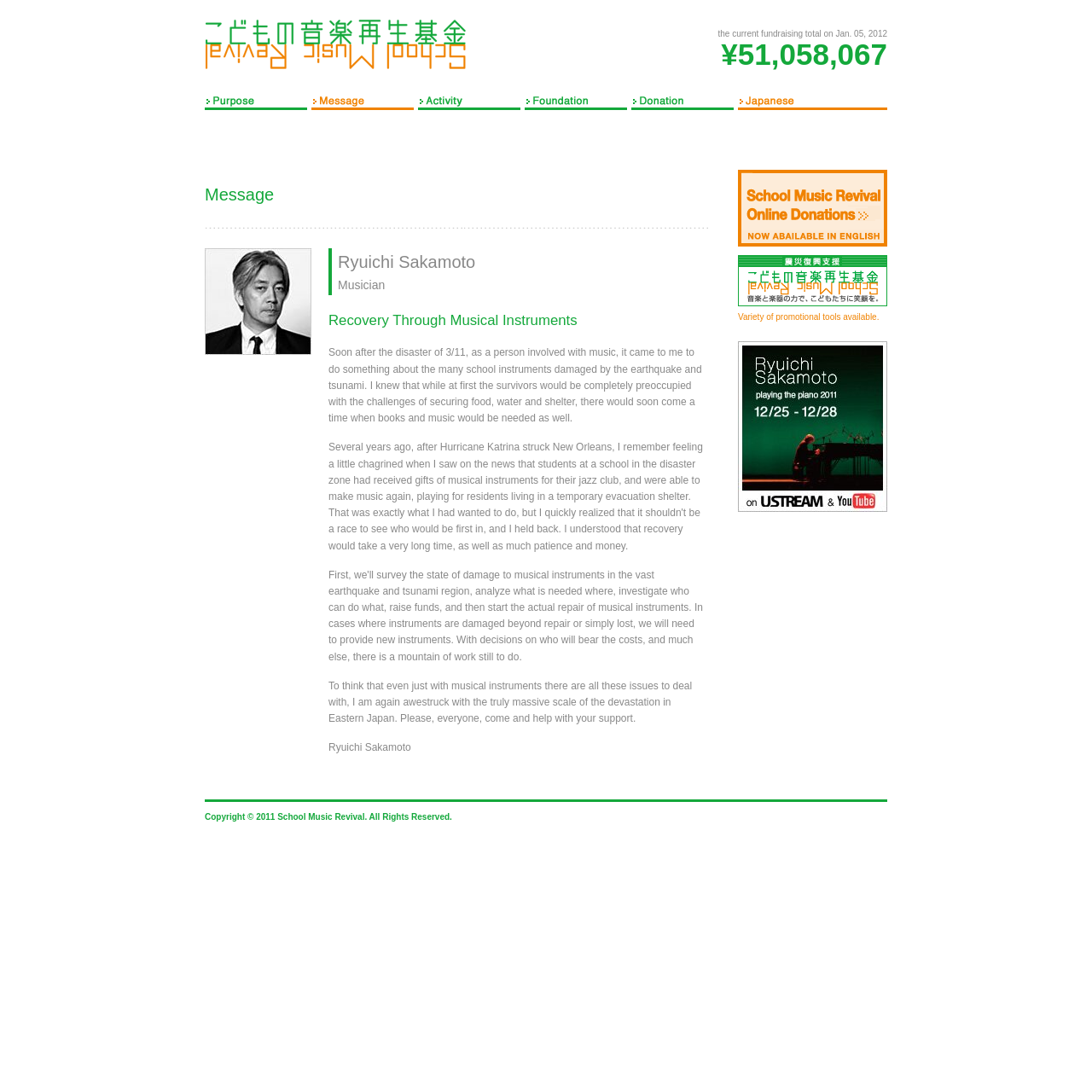What is the purpose of the project?
Provide a one-word or short-phrase answer based on the image.

Recovery Through Musical Instruments